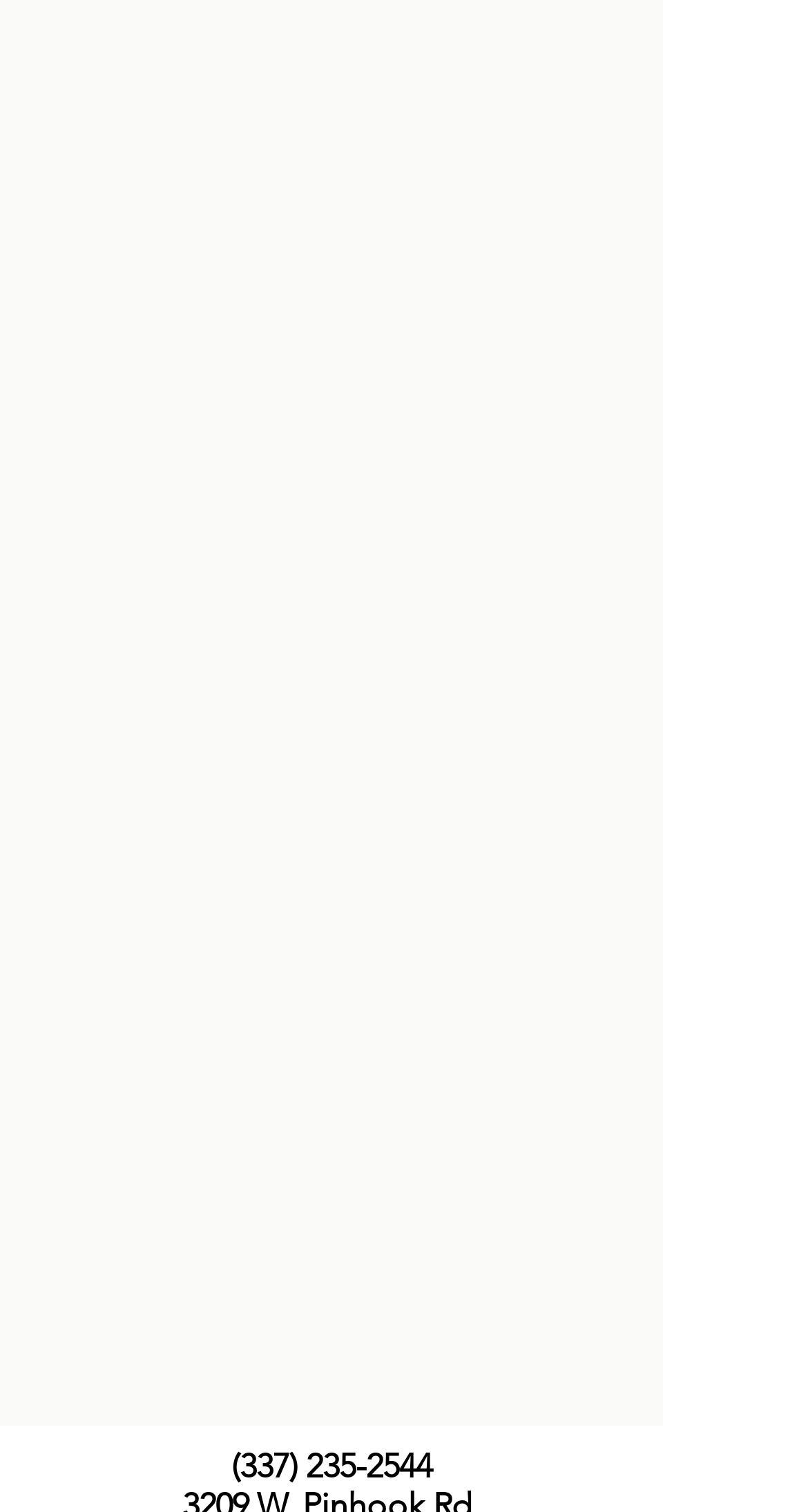Predict the bounding box for the UI component with the following description: "(337) 235-2544".

[0.286, 0.956, 0.535, 0.982]